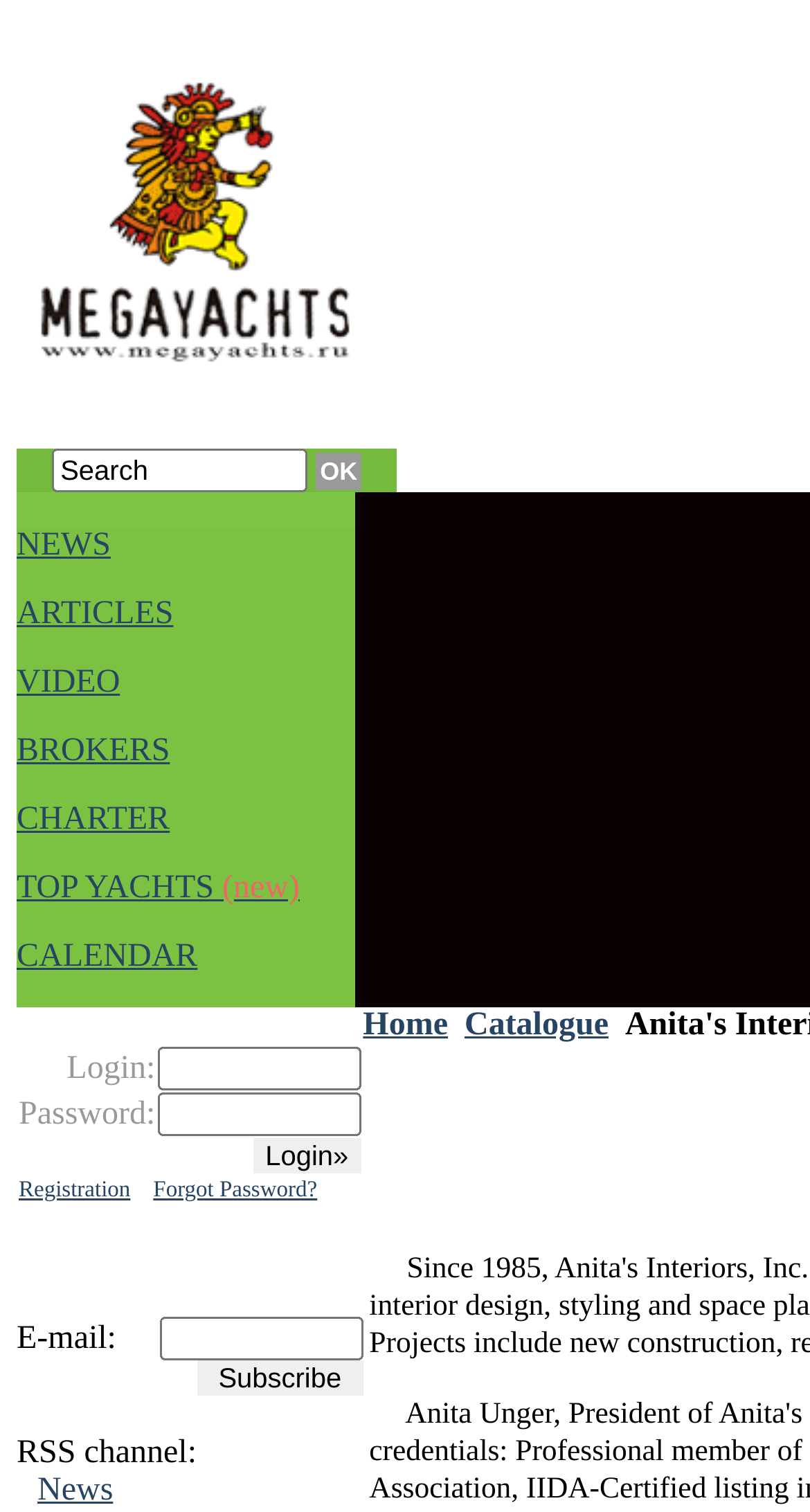Could you specify the bounding box coordinates for the clickable section to complete the following instruction: "Login to the system"?

[0.312, 0.753, 0.446, 0.776]